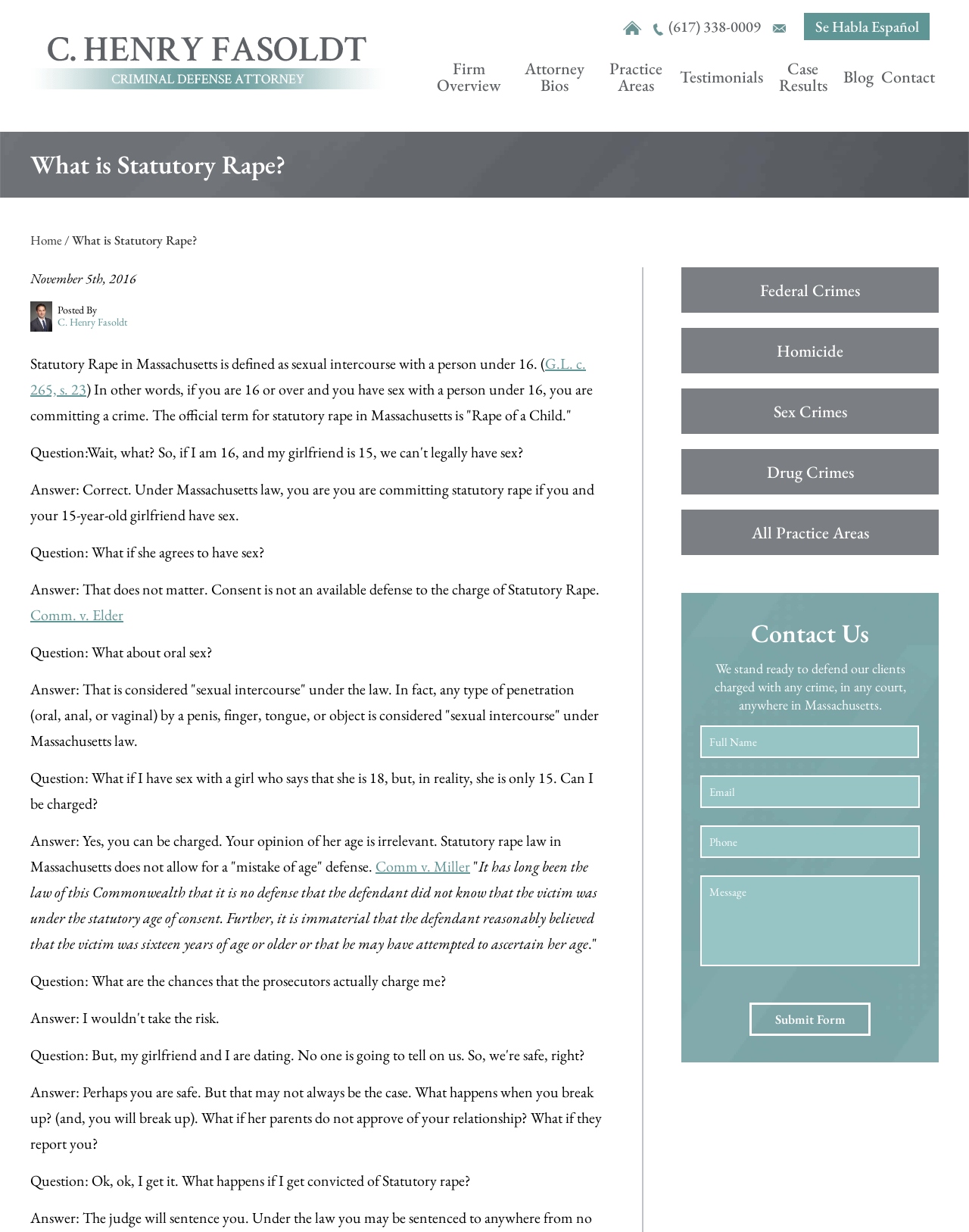Use a single word or phrase to respond to the question:
What is the name of the attorney who wrote this article?

C. Henry Fasoldt